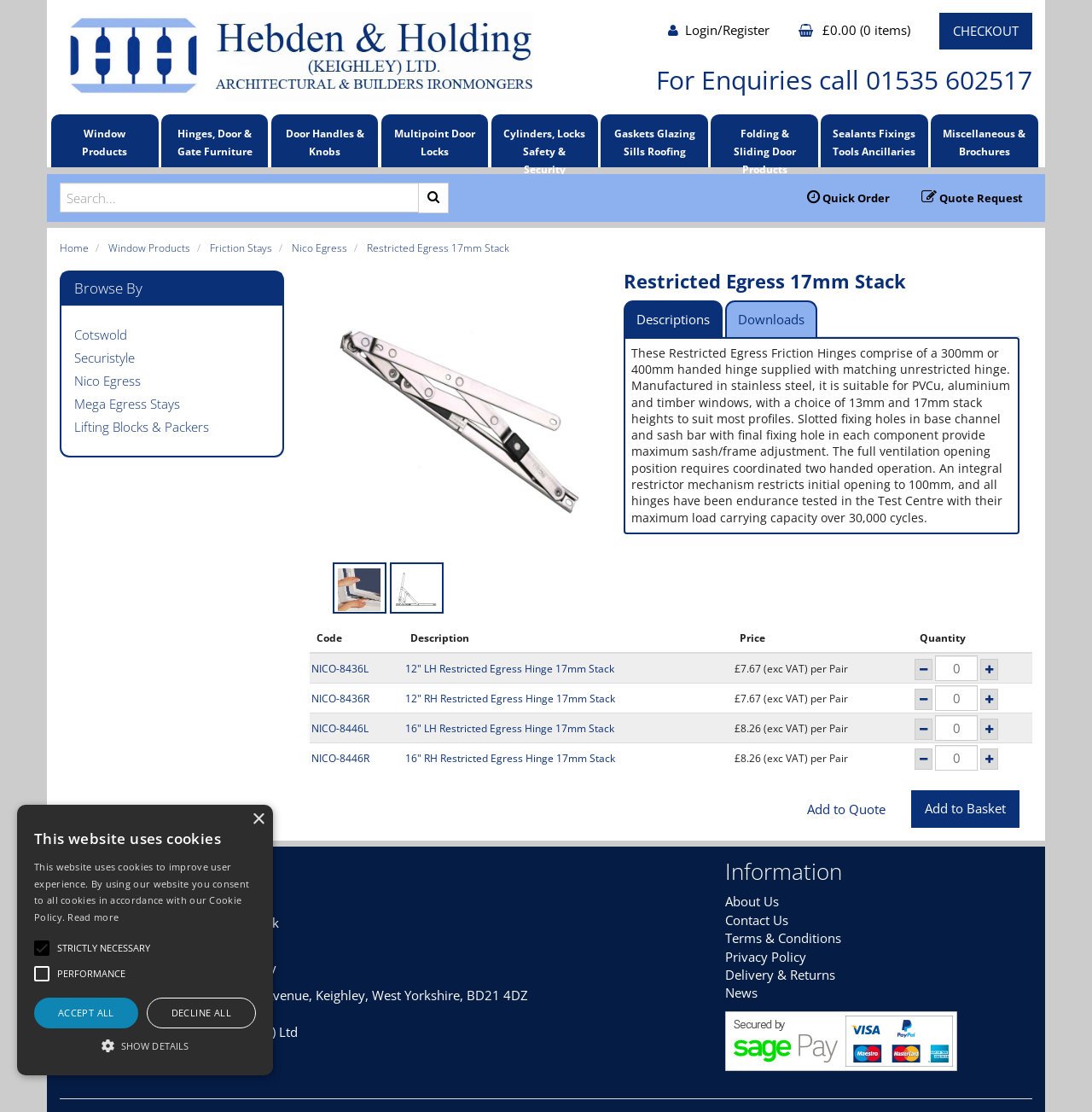Identify the main heading of the webpage and provide its text content.

Restricted Egress 17mm Stack